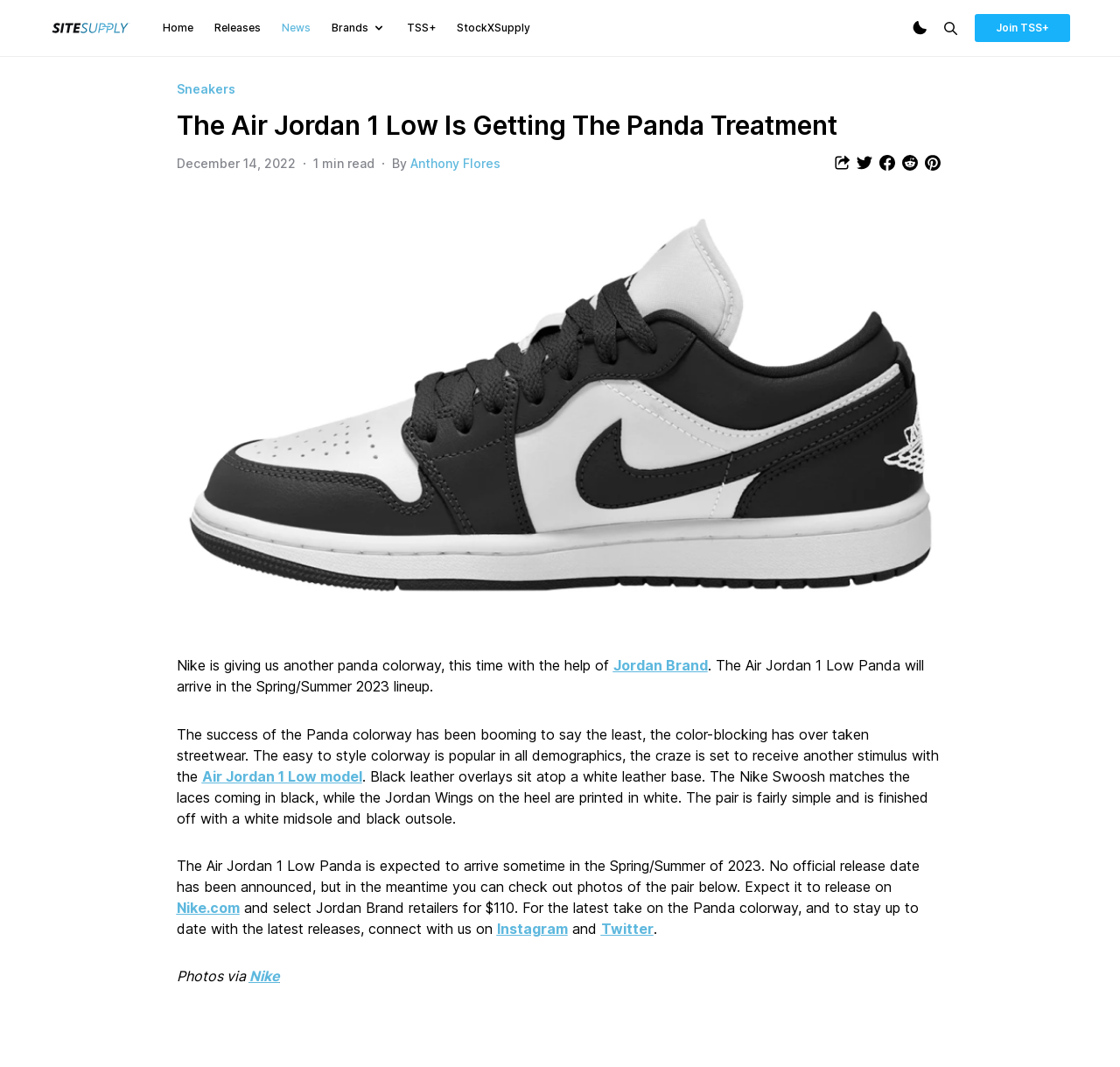Answer the question below in one word or phrase:
What is the price of the Air Jordan 1 Low Panda?

$110